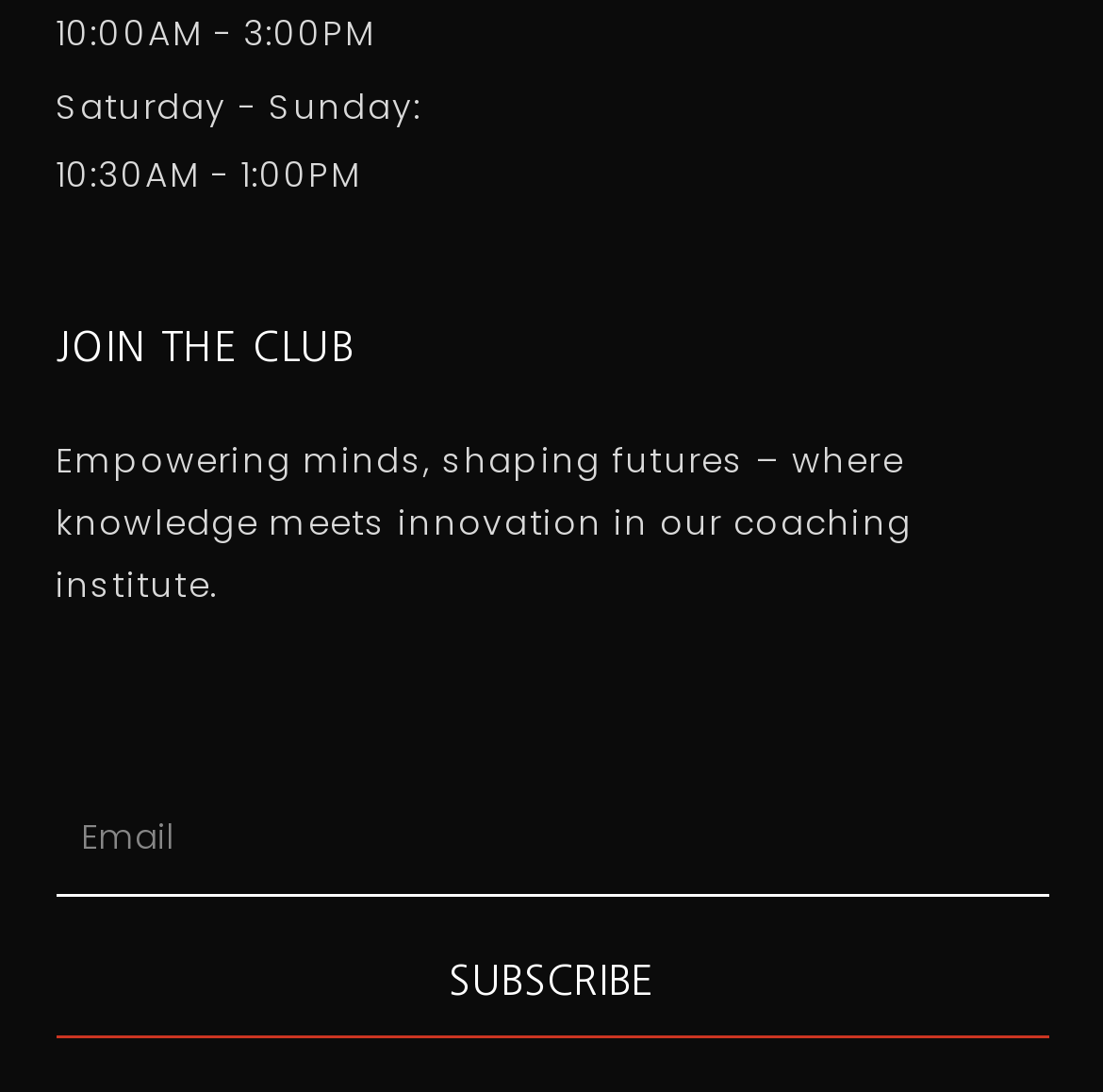What are the operating hours on Saturday and Sunday?
Give a one-word or short phrase answer based on the image.

10:30AM - 1:00PM